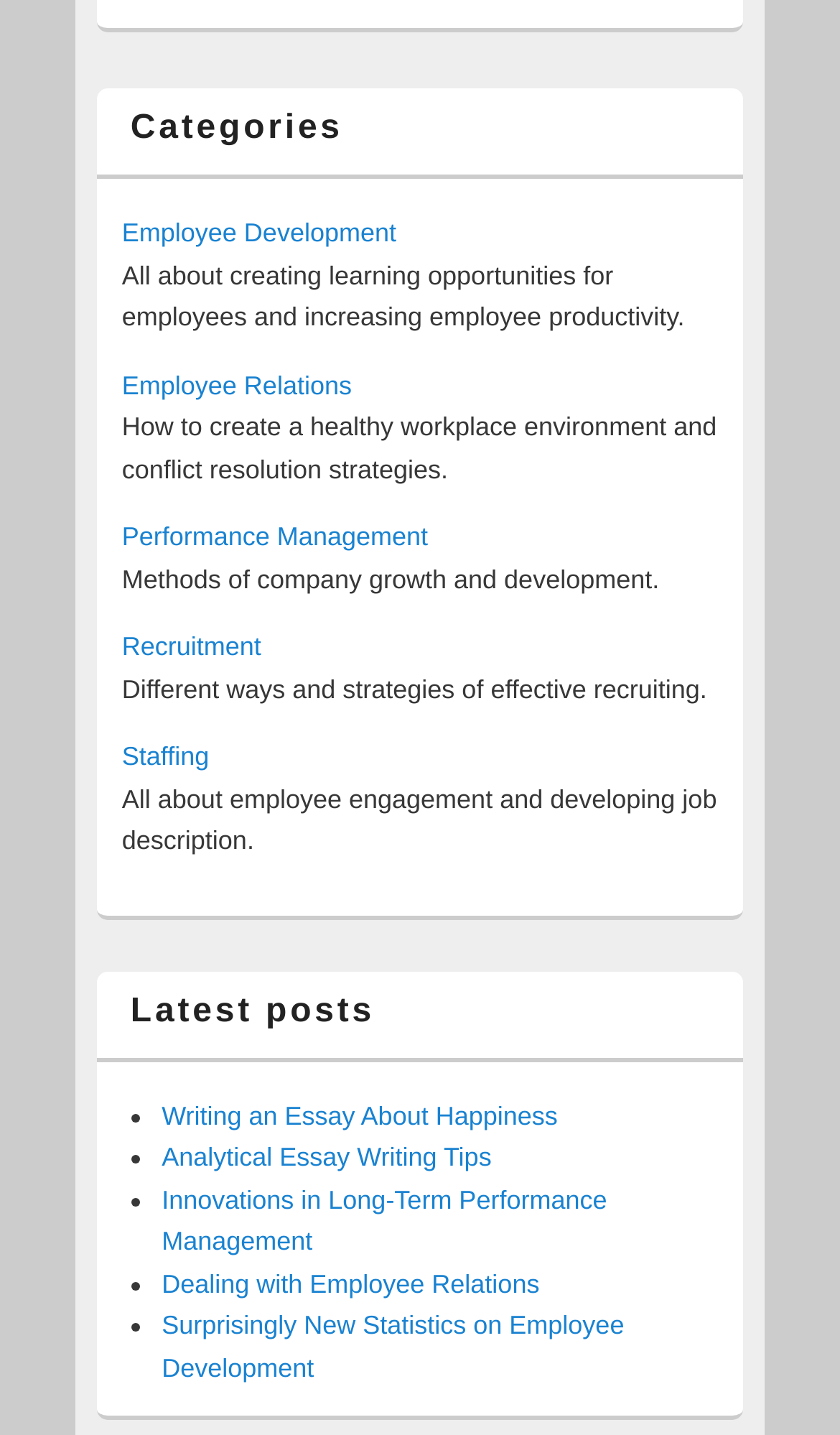Carefully observe the image and respond to the question with a detailed answer:
What is the topic of the latest post 'Writing an Essay About Happiness'?

The webpage has a section with the heading 'Latest posts' which lists several links, one of which is 'Writing an Essay About Happiness', indicating that the topic of this post is happiness.